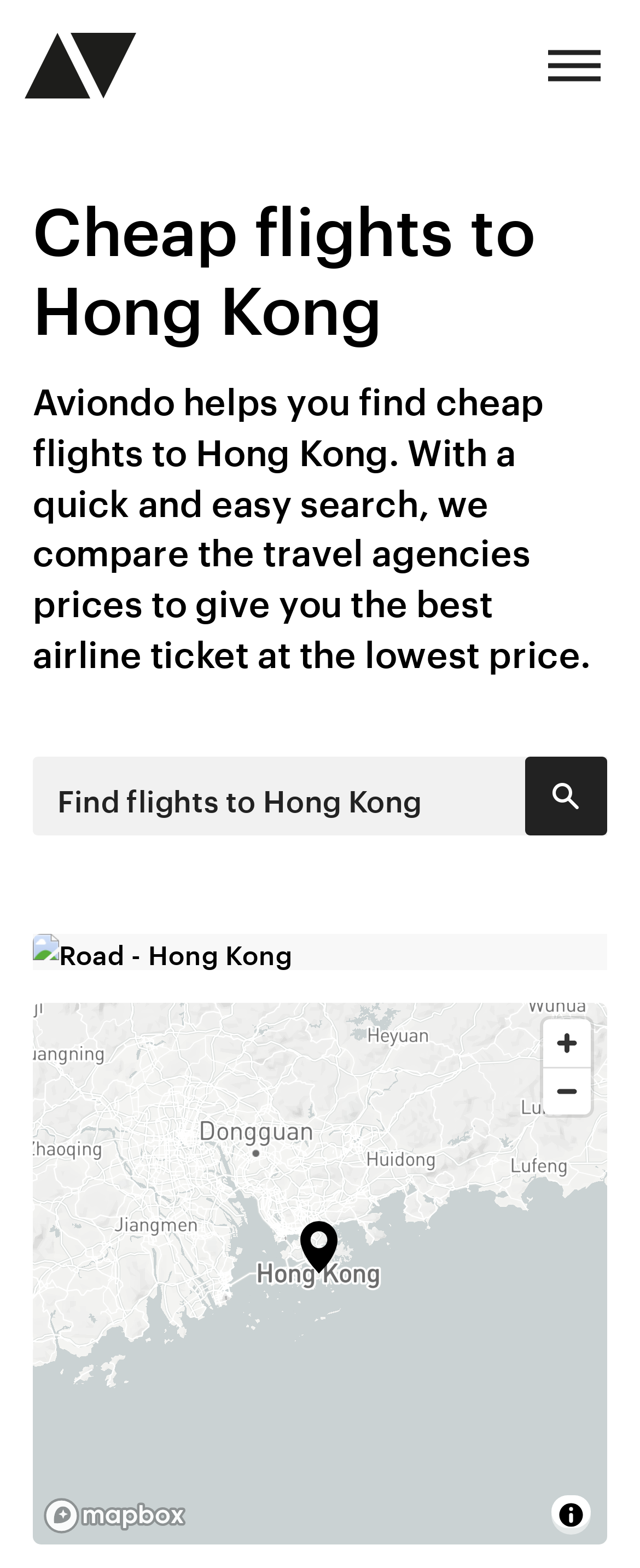Respond to the question below with a single word or phrase:
How many buttons are in the top right corner?

2